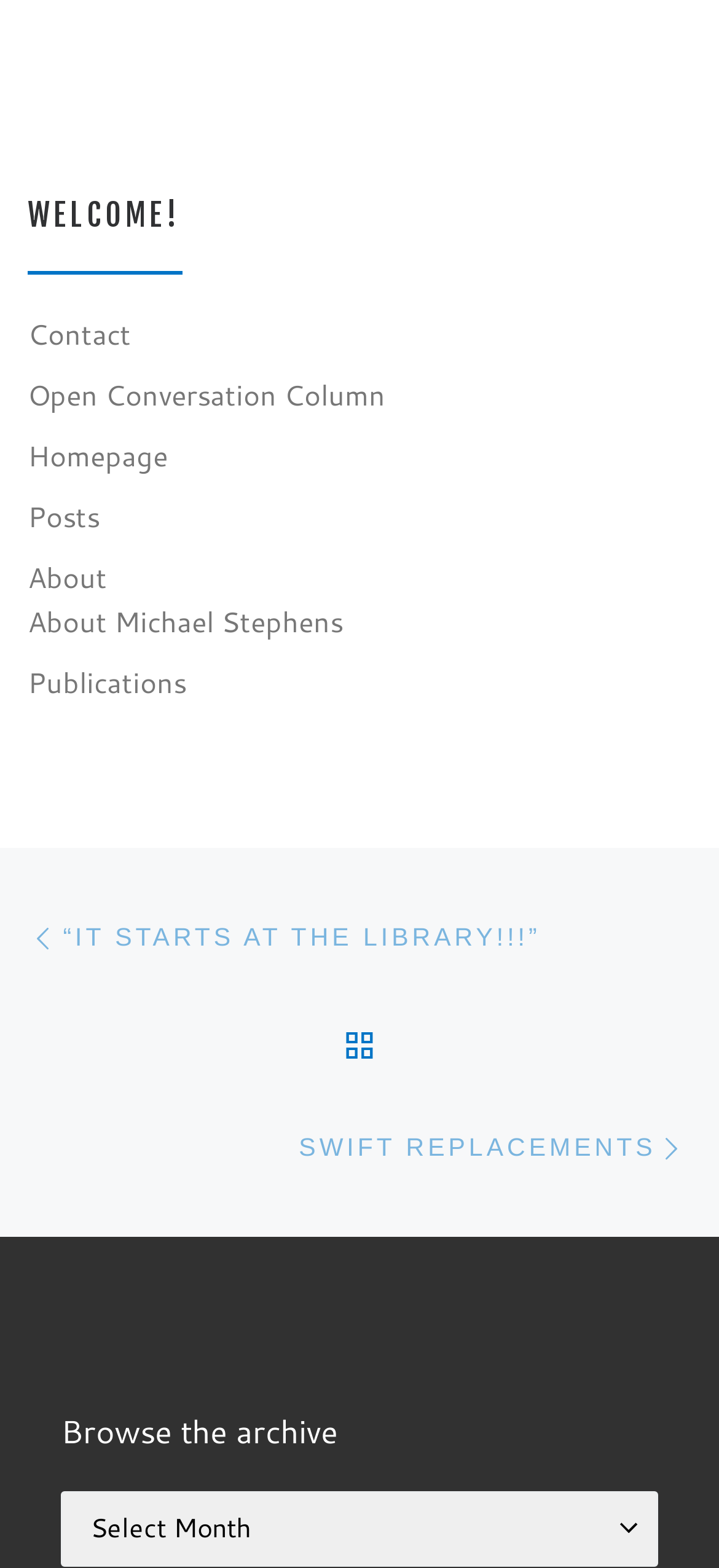Give a one-word or one-phrase response to the question: 
What is the first link on the webpage?

Contact